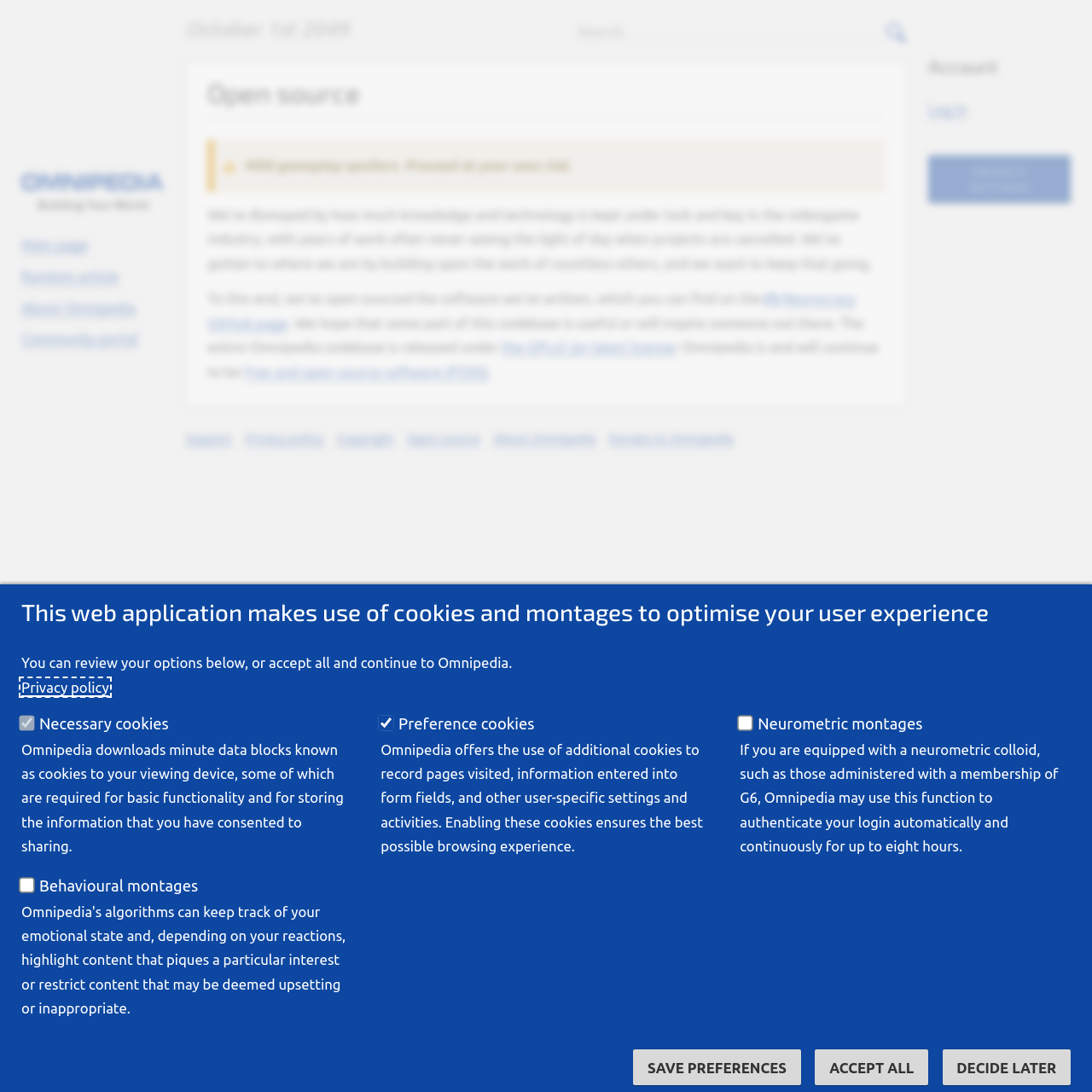Kindly determine the bounding box coordinates for the area that needs to be clicked to execute this instruction: "Search for something".

[0.529, 0.021, 0.805, 0.037]